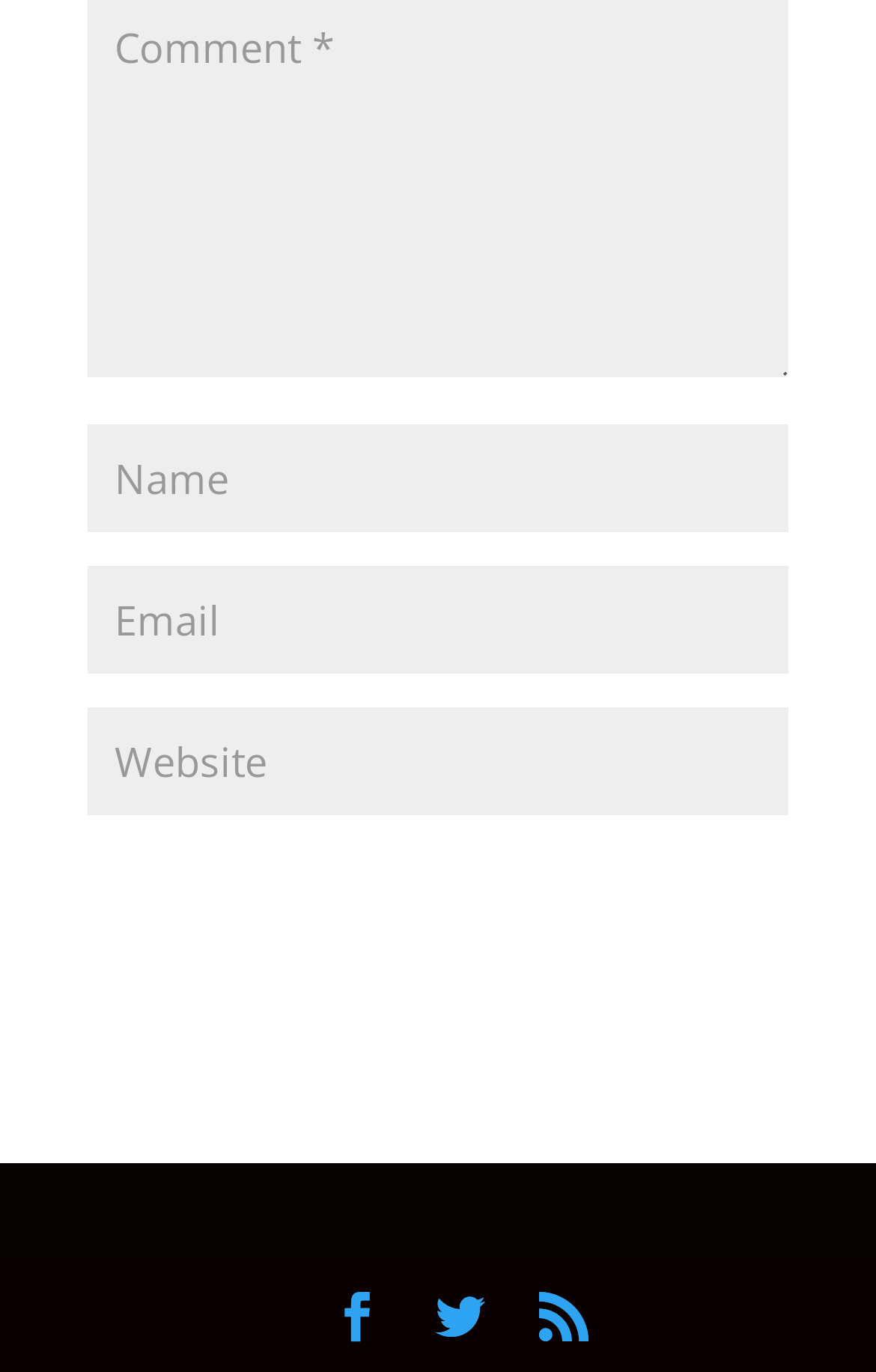Please locate the UI element described by "第11期" and provide its bounding box coordinates.

None